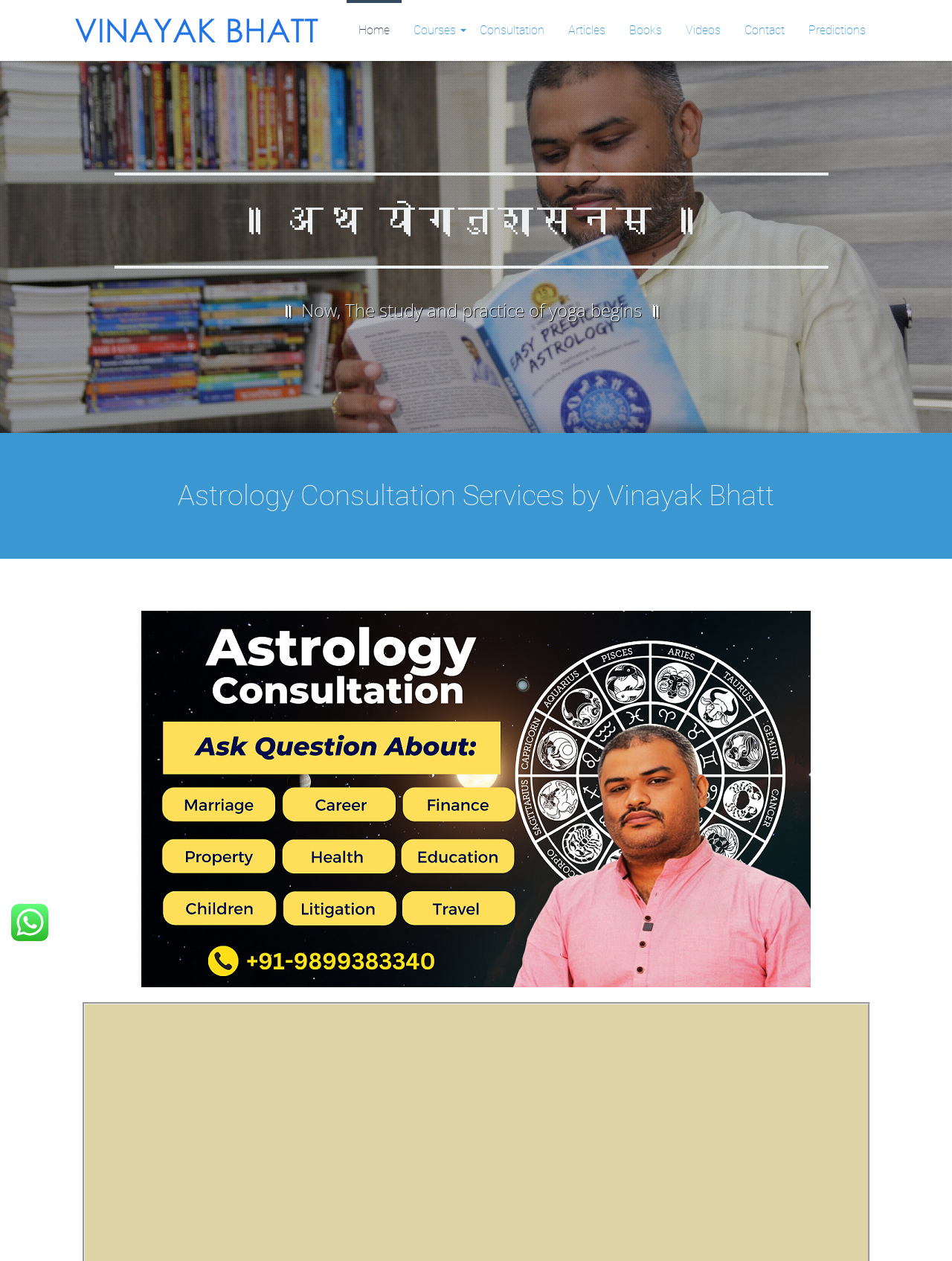Please identify the bounding box coordinates of the element's region that I should click in order to complete the following instruction: "View 'How many teams are in the major league baseball playoffs?' article". The bounding box coordinates consist of four float numbers between 0 and 1, i.e., [left, top, right, bottom].

None